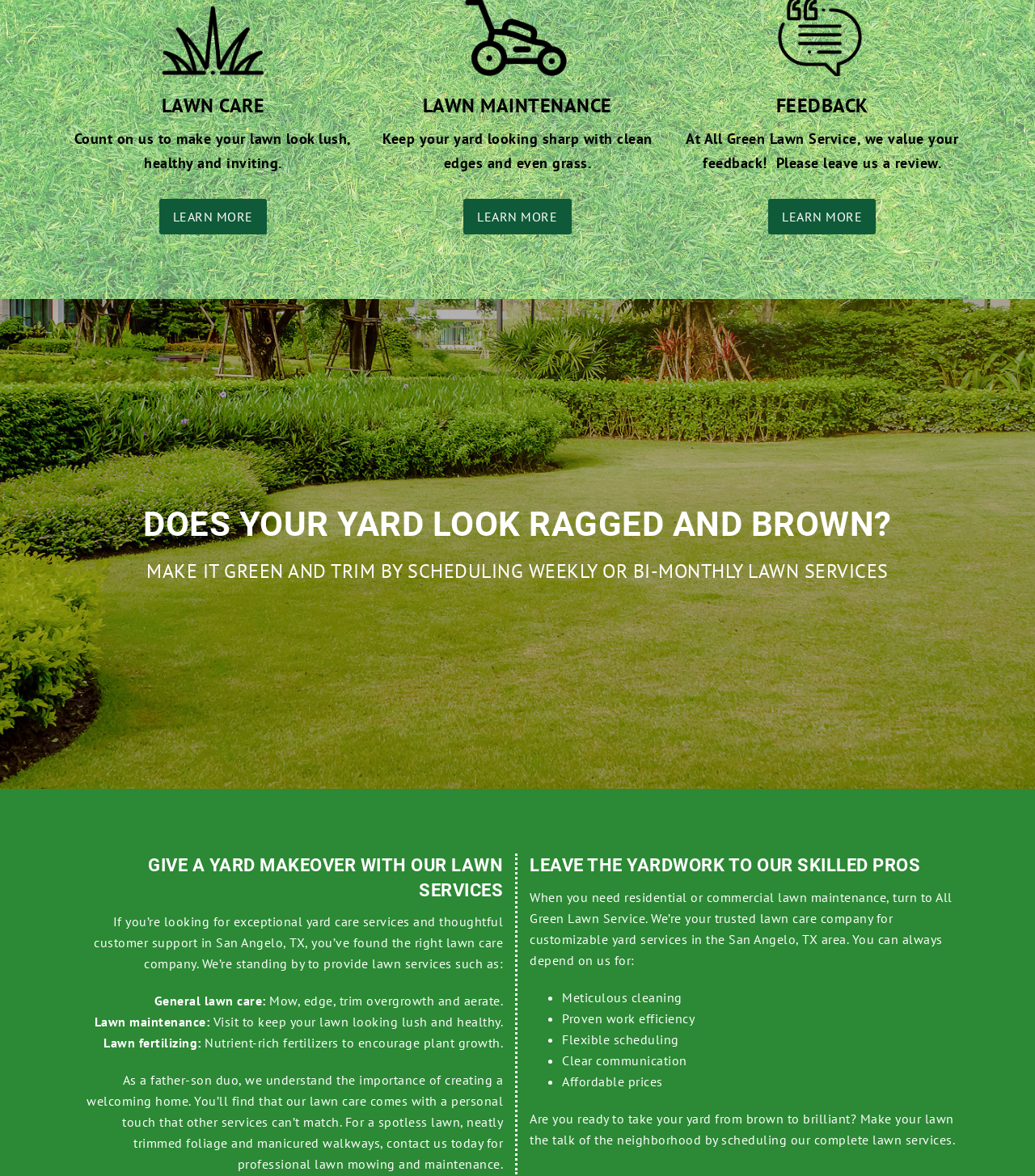Based on the image, provide a detailed response to the question:
What is the location of the company?

I found the location of the company by reading the static text on the page, which mentions 'San Angelo, TX' as the area where the company provides its services.